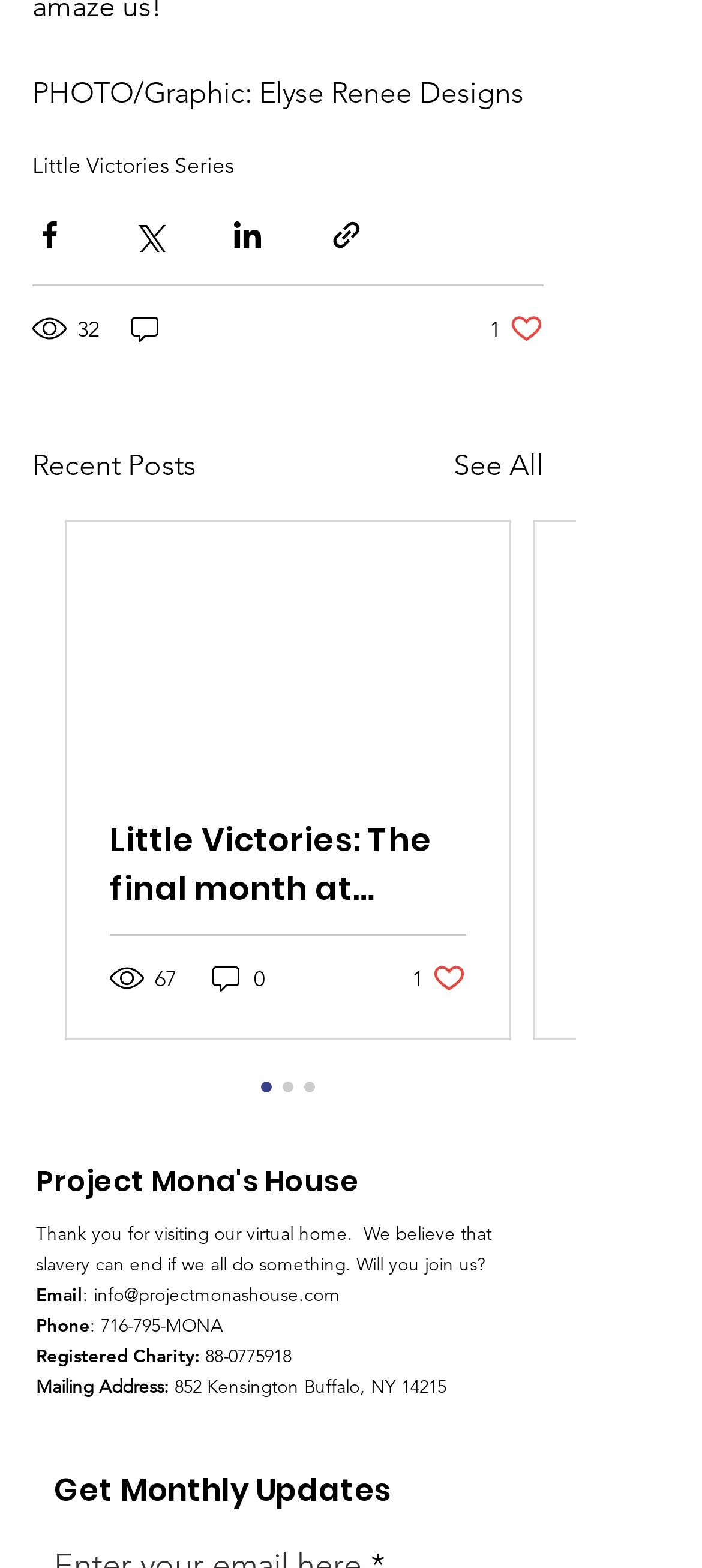What is the purpose of the organization according to the webpage?
From the details in the image, provide a complete and detailed answer to the question.

I inferred the purpose of the organization by reading the StaticText element with the text 'Thank you for visiting our virtual home. We believe that slavery can end if we all do something. Will you join us?' This suggests that the organization is working towards ending slavery.